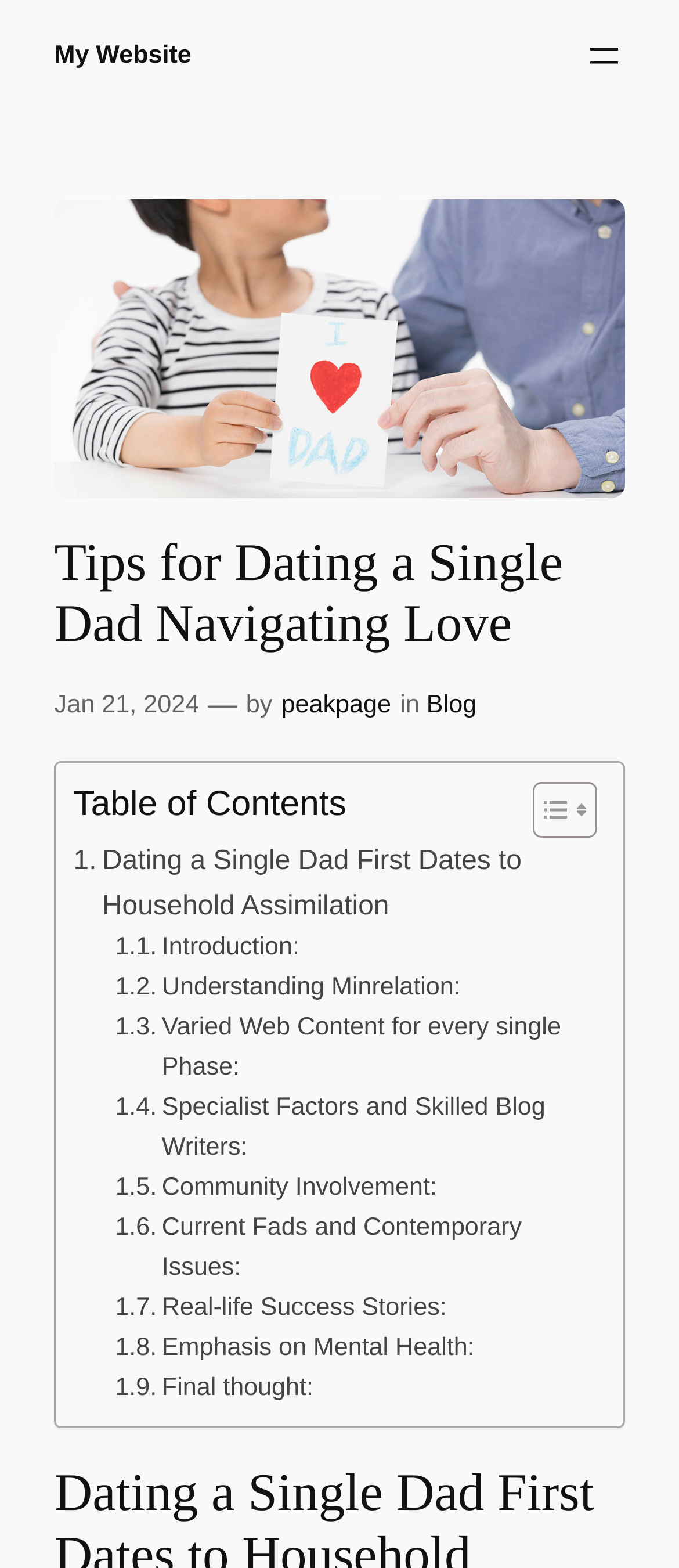What is the purpose of the button with the text 'Open menu'?
Please provide a detailed answer to the question.

I determined the purpose of the button by looking at its properties, specifically the 'hasPopup' property which indicates that it opens a dialog when clicked.